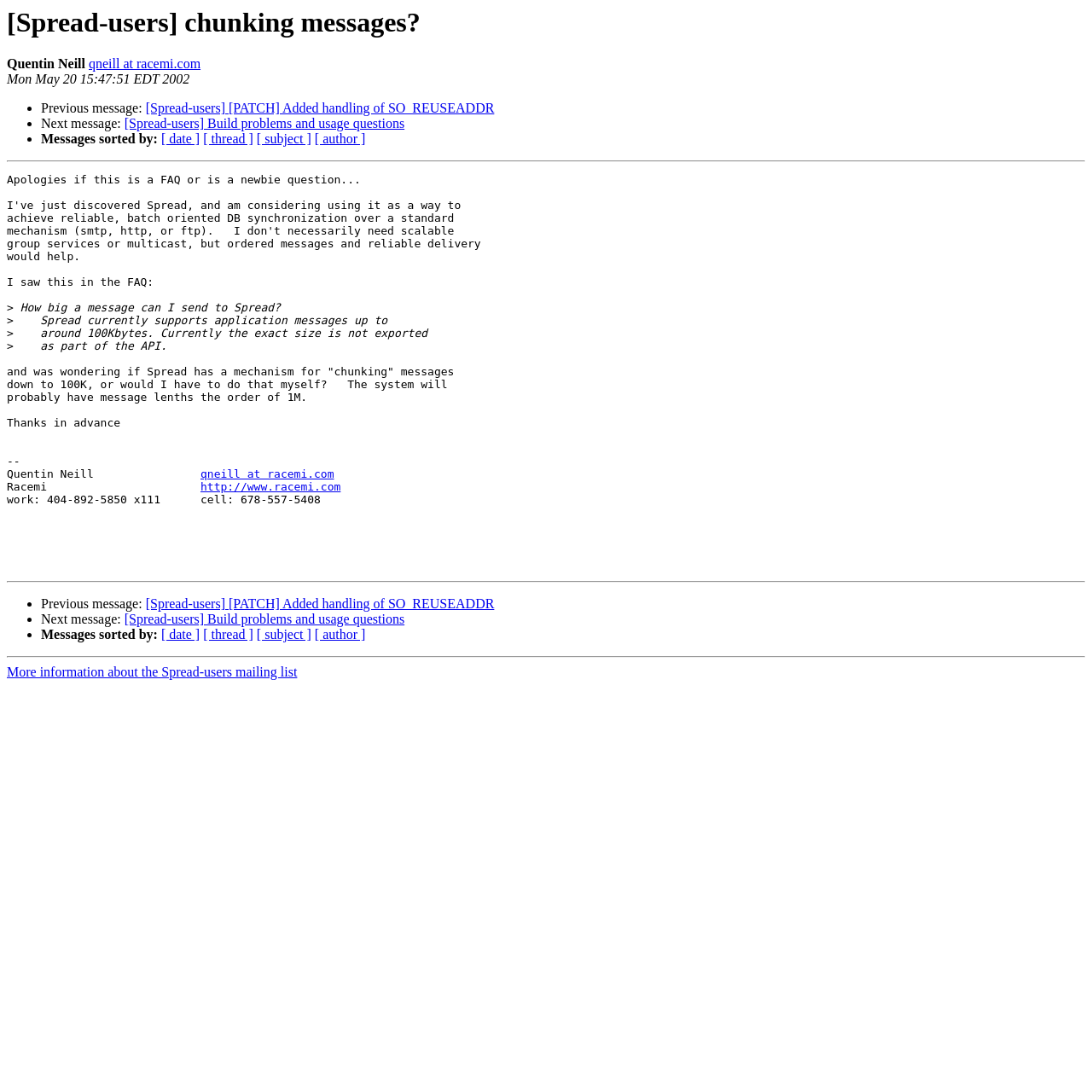Bounding box coordinates must be specified in the format (top-left x, top-left y, bottom-right x, bottom-right y). All values should be floating point numbers between 0 and 1. What are the bounding box coordinates of the UI element described as: [ author ]

[0.288, 0.575, 0.335, 0.588]